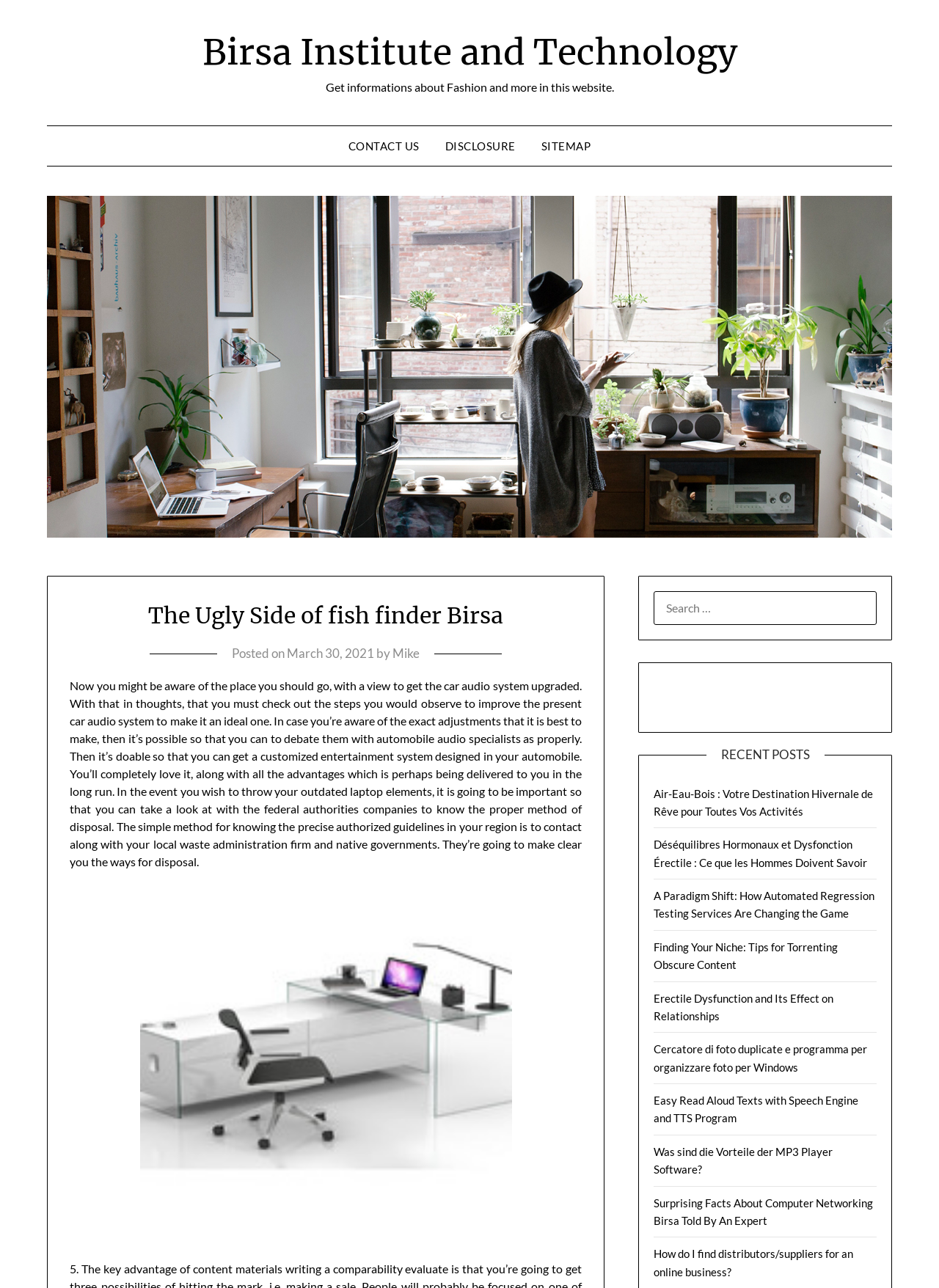Please find the bounding box coordinates of the element's region to be clicked to carry out this instruction: "Search for something".

[0.696, 0.459, 0.934, 0.485]